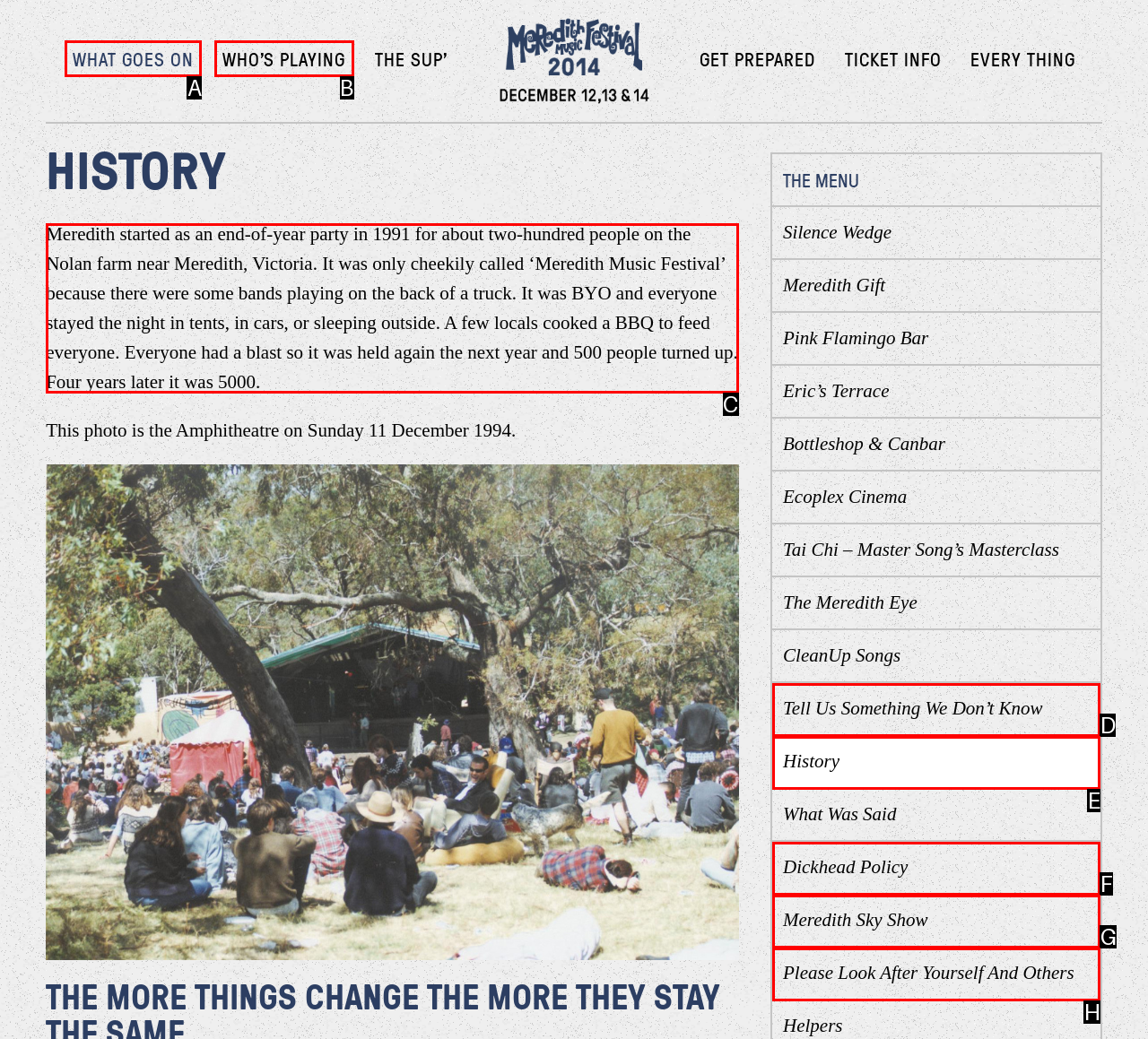What option should I click on to execute the task: Read about the history of Meredith? Give the letter from the available choices.

C